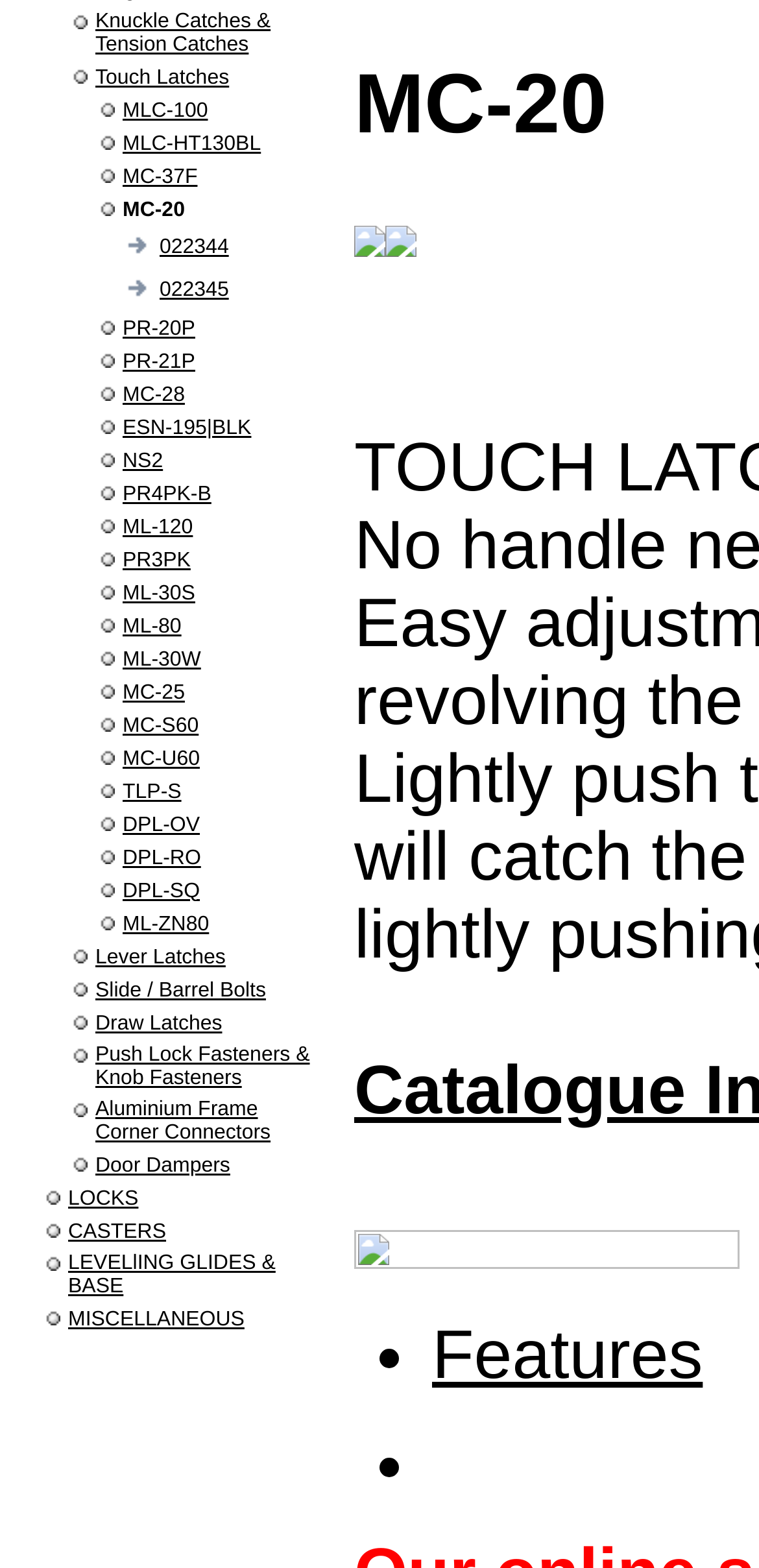Provide the bounding box coordinates of the HTML element this sentence describes: "Knuckle Catches & Tension Catches". The bounding box coordinates consist of four float numbers between 0 and 1, i.e., [left, top, right, bottom].

[0.126, 0.006, 0.357, 0.036]